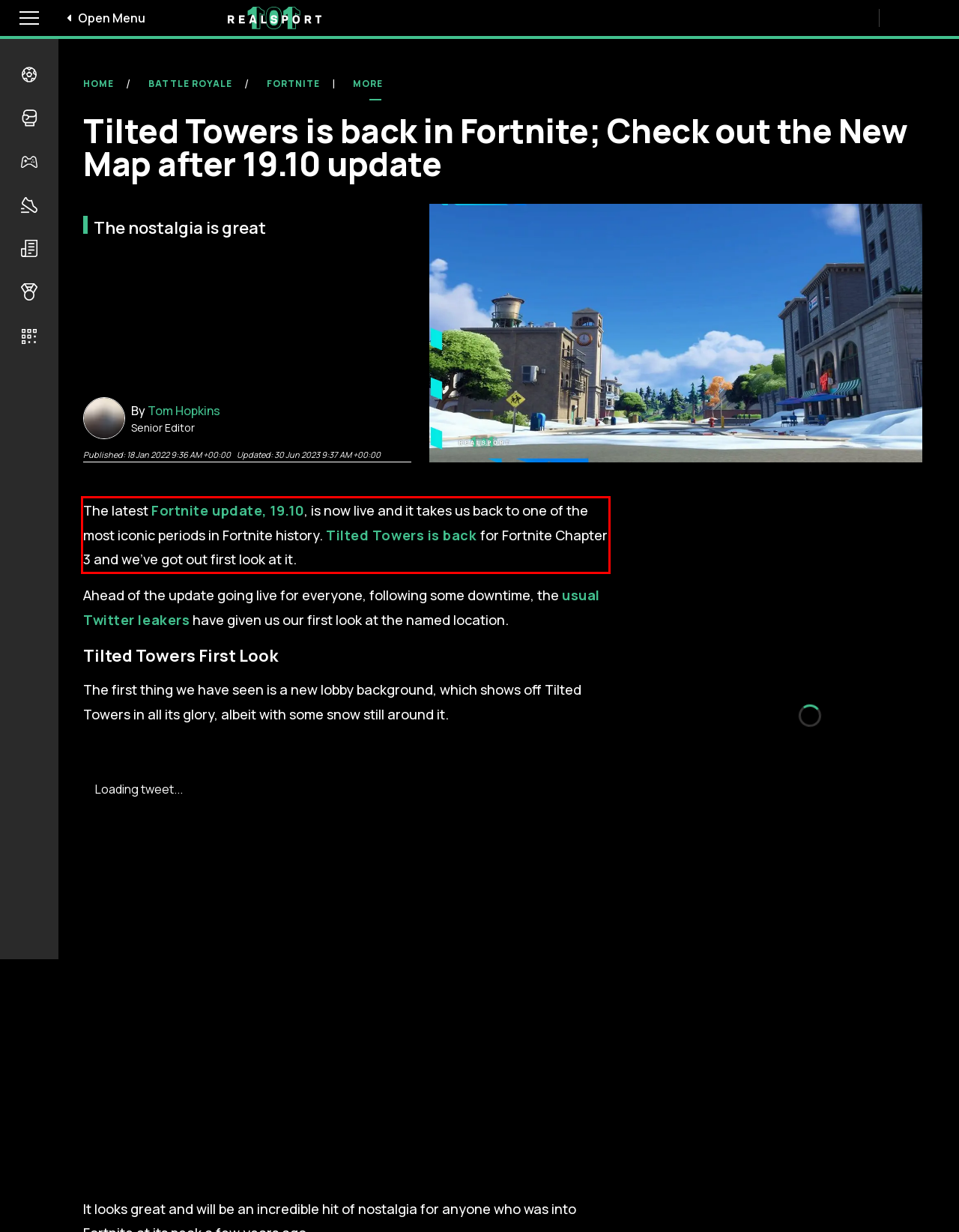Examine the screenshot of the webpage, locate the red bounding box, and perform OCR to extract the text contained within it.

The latest Fortnite update, 19.10, is now live and it takes us back to one of the most iconic periods in Fortnite history. Tilted Towers is back for Fortnite Chapter 3 and we've got out first look at it.